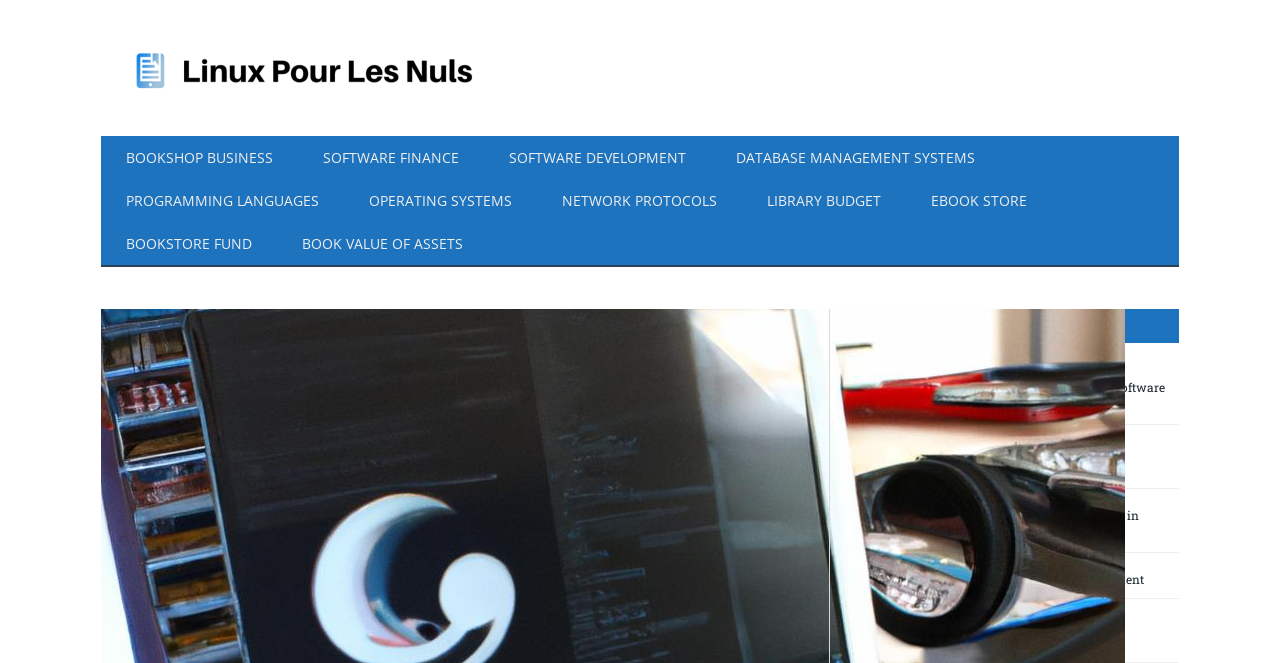Find the bounding box coordinates for the area that must be clicked to perform this action: "Click the 'Necklaces' breadcrumb".

None